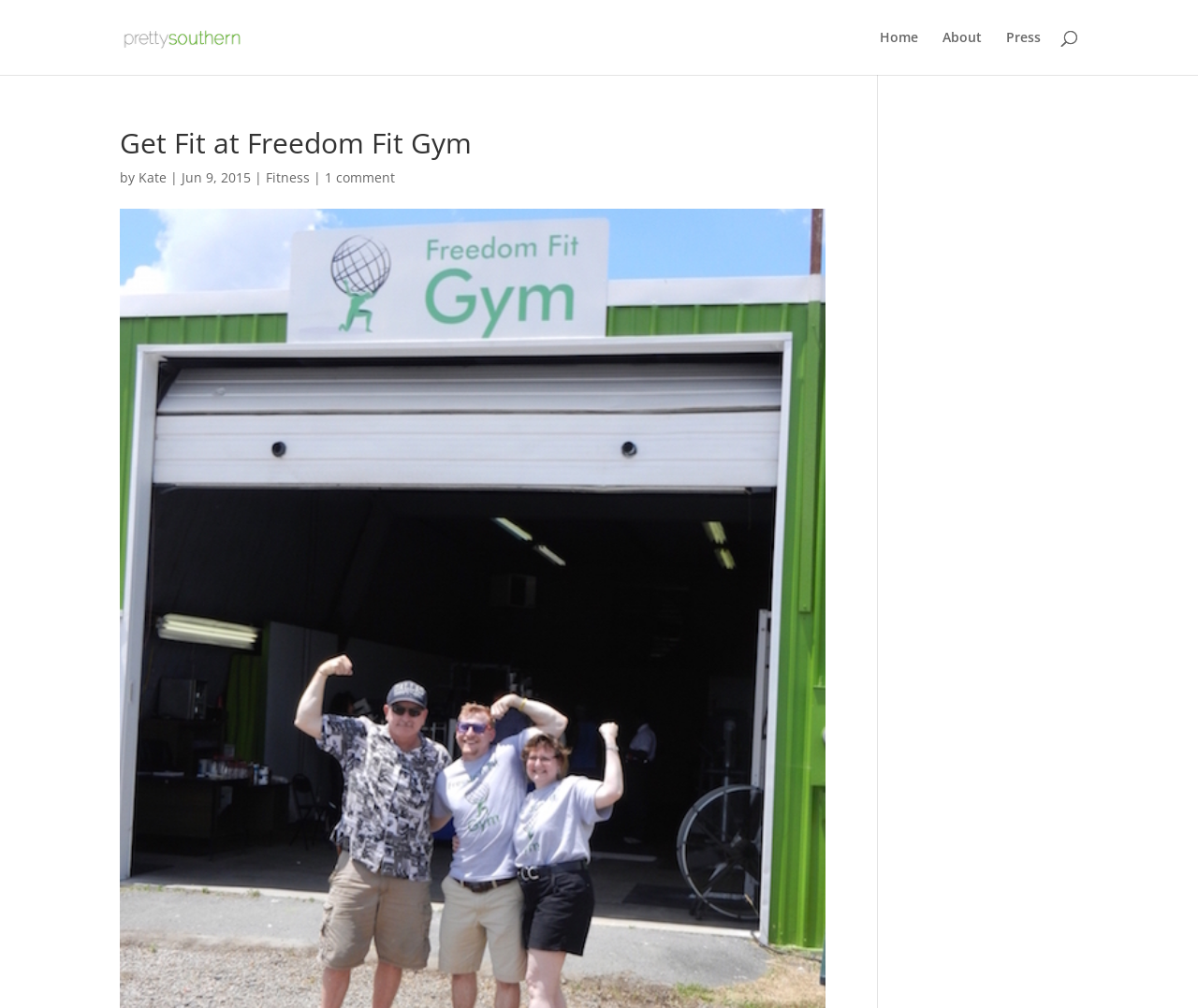When was the article published?
Using the image as a reference, give a one-word or short phrase answer.

Jun 9, 2015